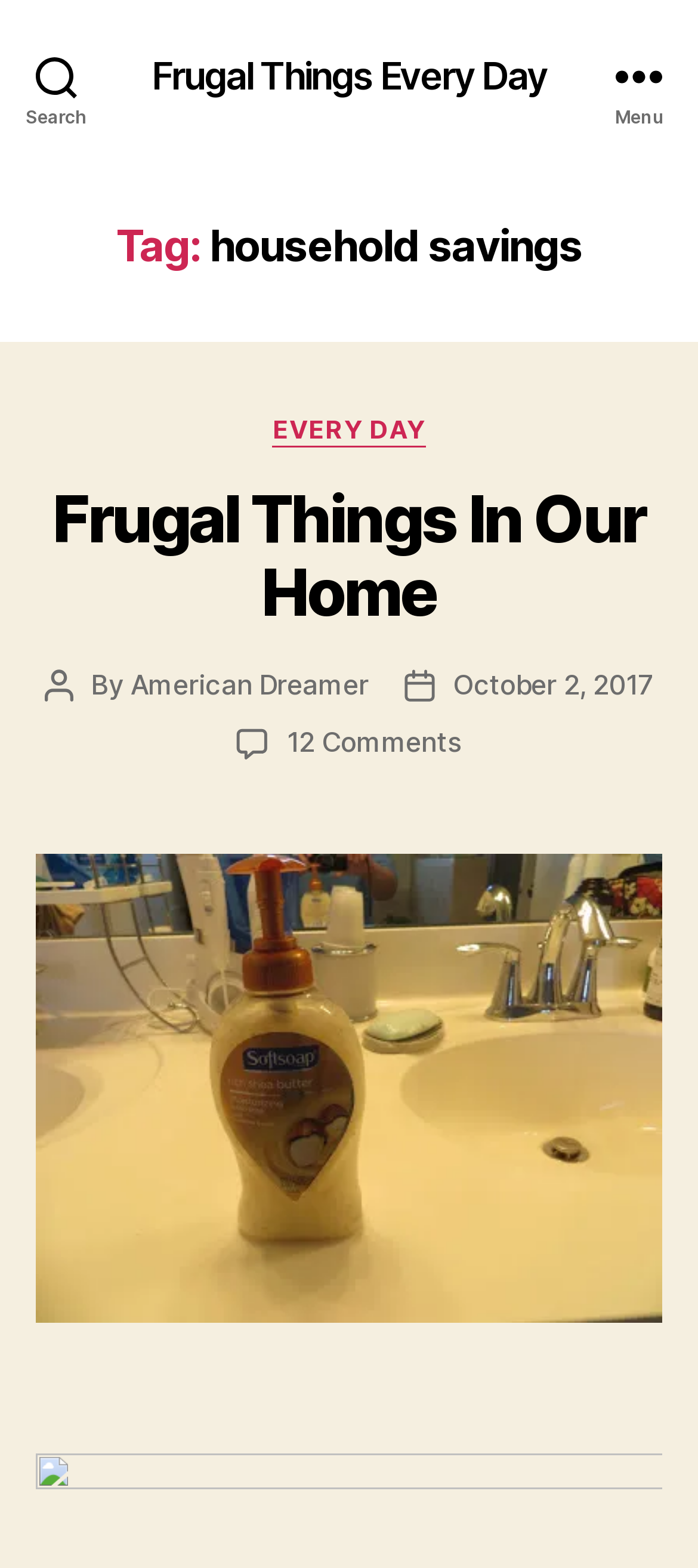Provide the bounding box coordinates of the section that needs to be clicked to accomplish the following instruction: "Read the post Frugal Things In Our Home."

[0.076, 0.306, 0.924, 0.403]